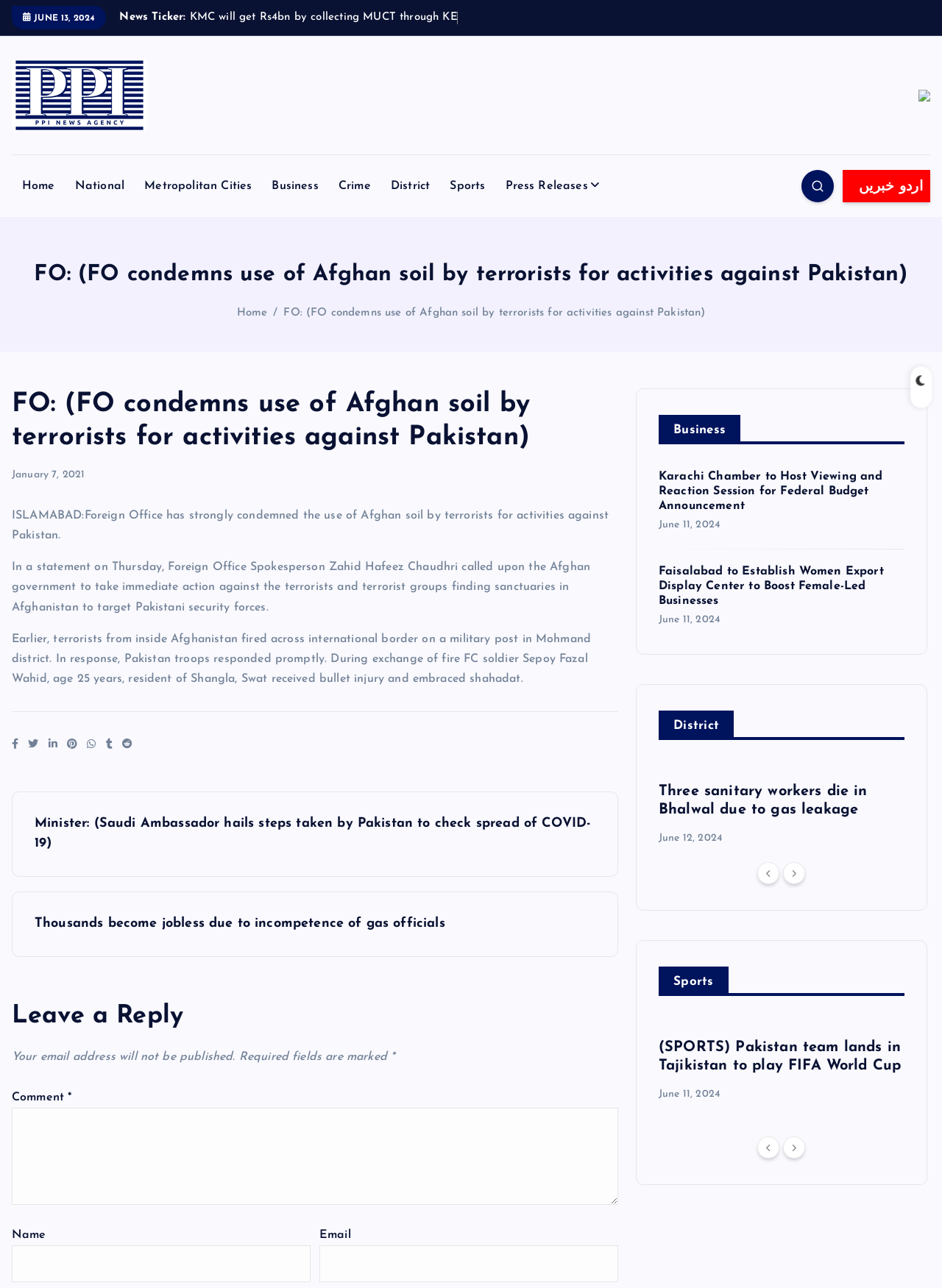What is the name of the district where the military post is located?
Refer to the image and provide a one-word or short phrase answer.

Mohmand